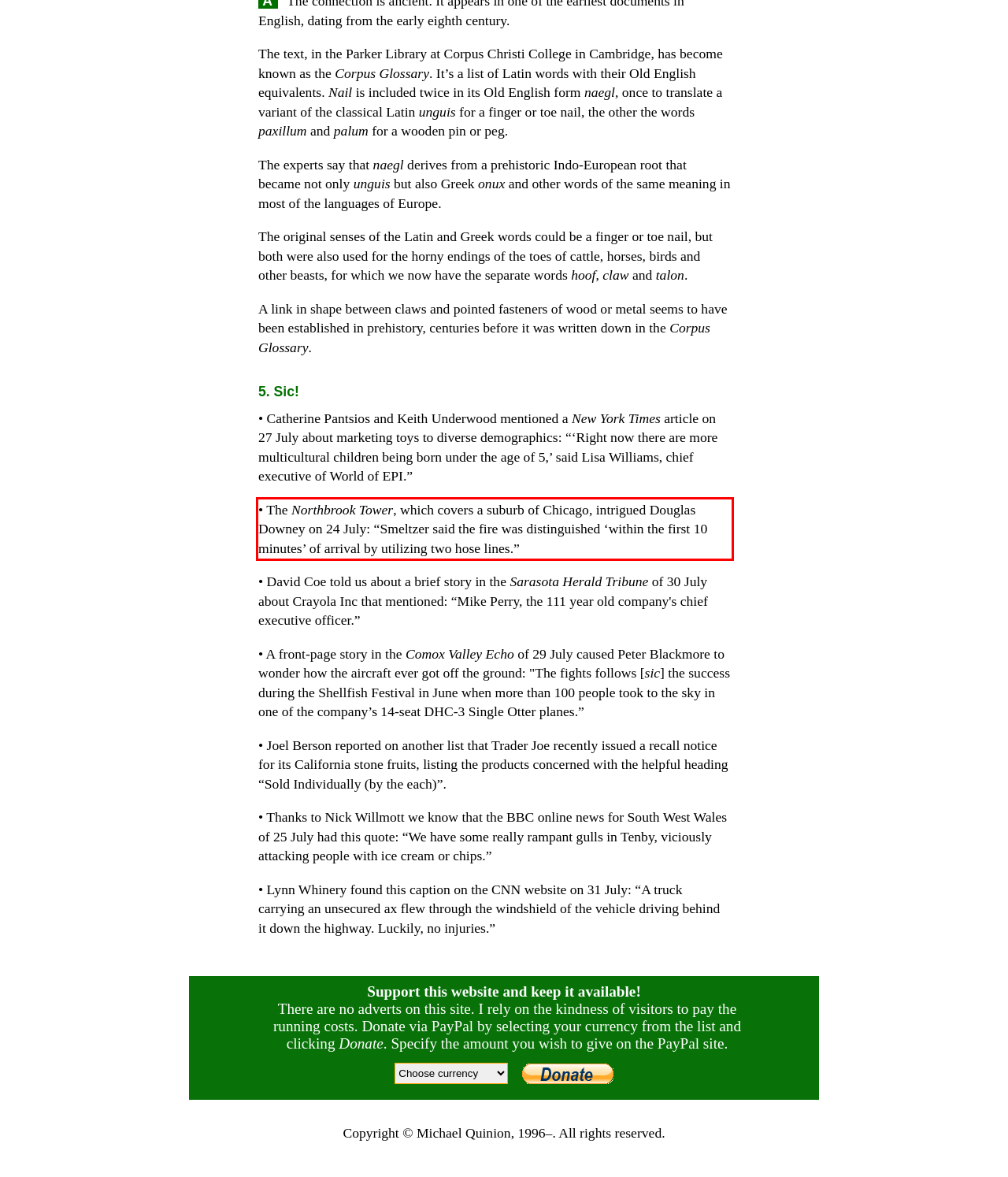Please analyze the provided webpage screenshot and perform OCR to extract the text content from the red rectangle bounding box.

• The Northbrook Tower, which covers a suburb of Chicago, intrigued Douglas Downey on 24 July: “Smeltzer said the fire was distinguished ‘within the first 10 minutes’ of arrival by utilizing two hose lines.”